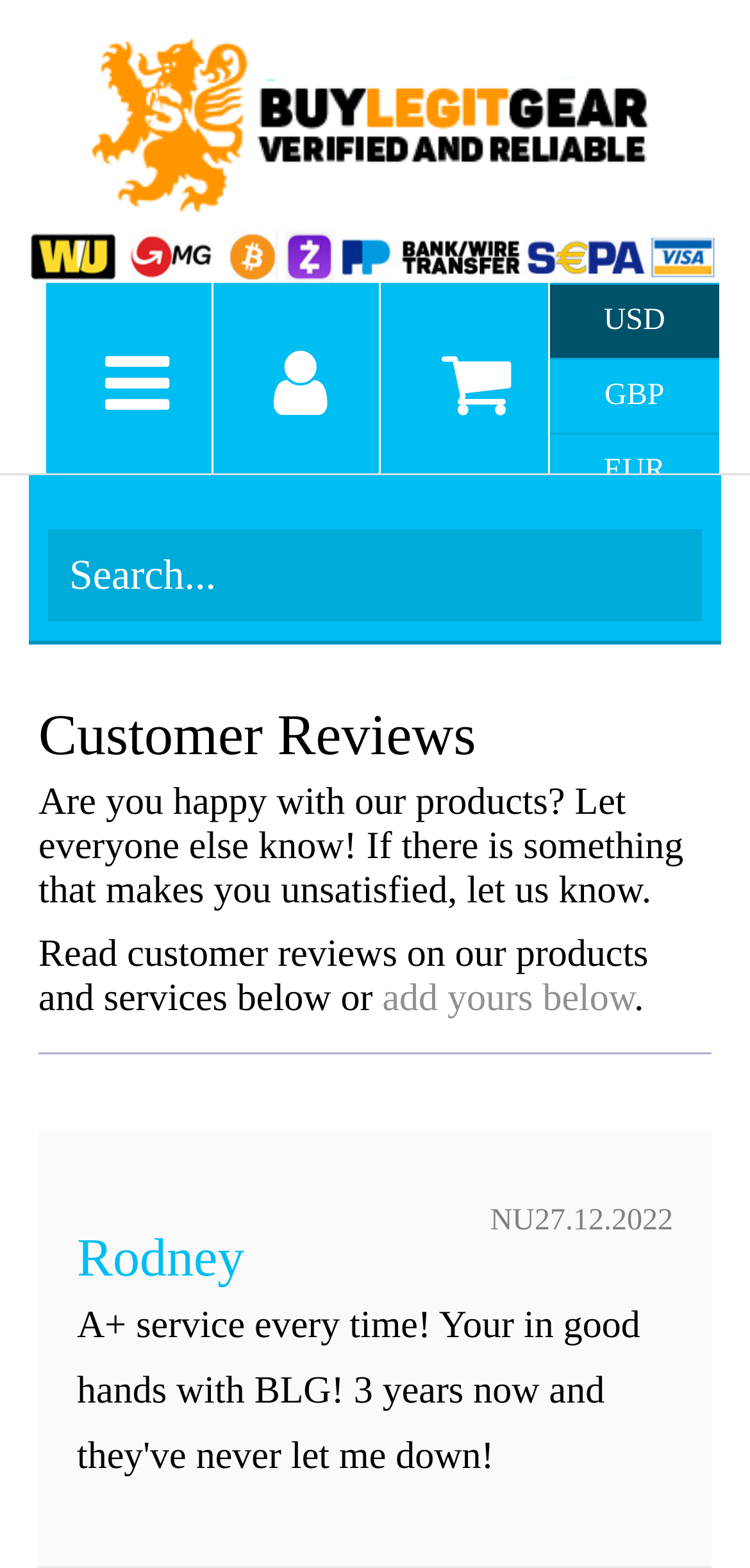Please mark the bounding box coordinates of the area that should be clicked to carry out the instruction: "add a review".

[0.51, 0.623, 0.845, 0.65]